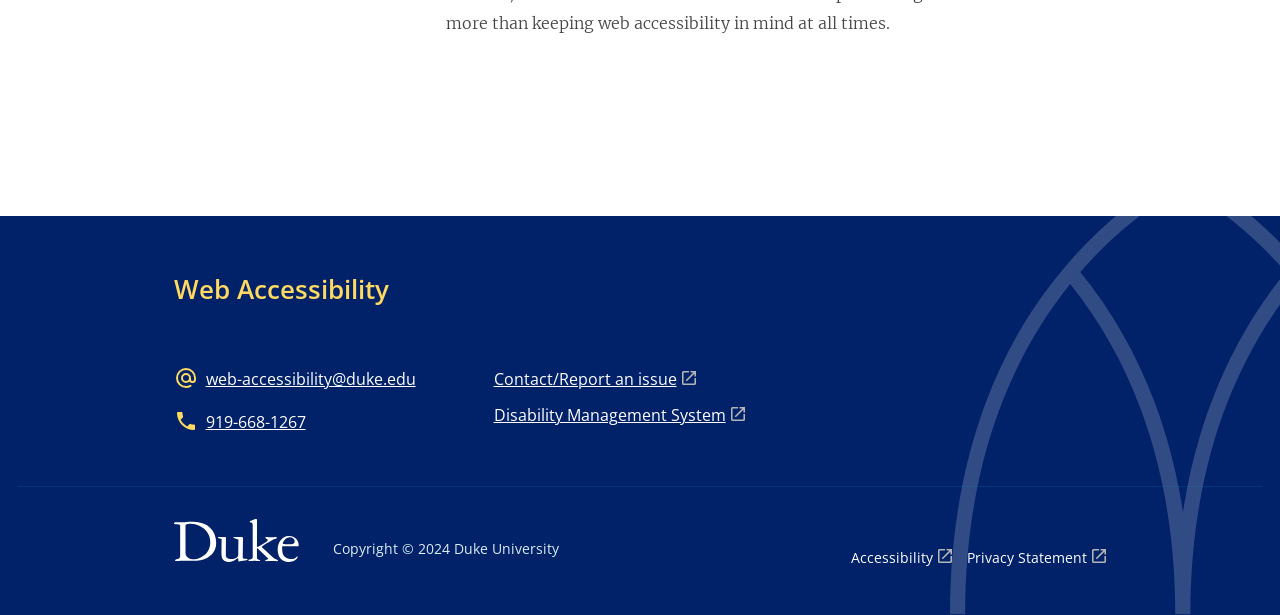Respond to the question below with a single word or phrase:
What is the copyright year?

2024